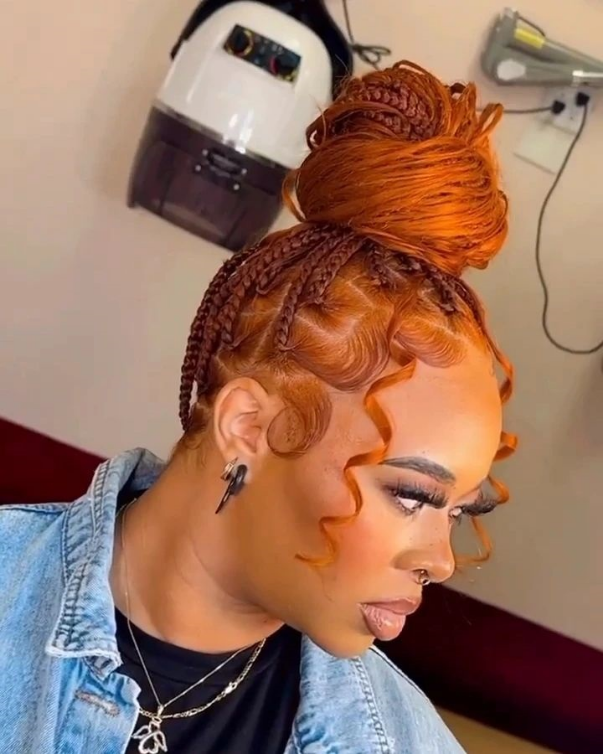What is the woman wearing over her black top?
Refer to the image and provide a concise answer in one word or phrase.

Denim jacket